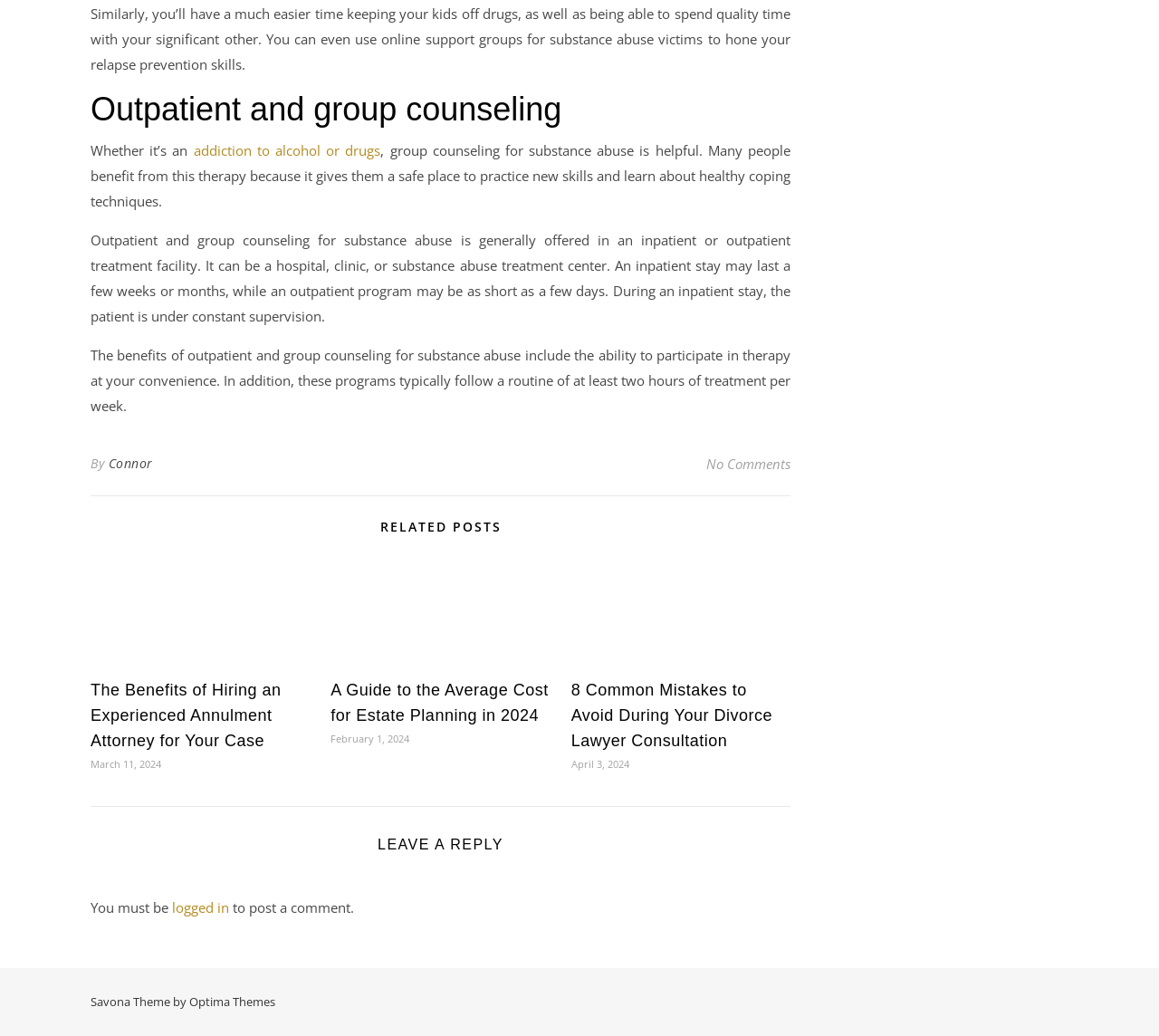Identify the bounding box coordinates for the UI element that matches this description: "Connor".

[0.093, 0.435, 0.132, 0.461]